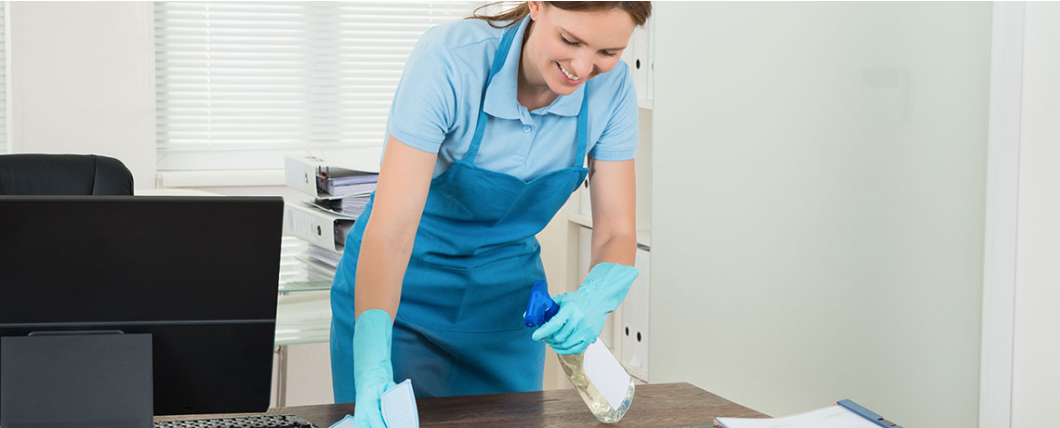What is on the desk in the background?
Based on the image, provide your answer in one word or phrase.

Computer monitor and paperwork